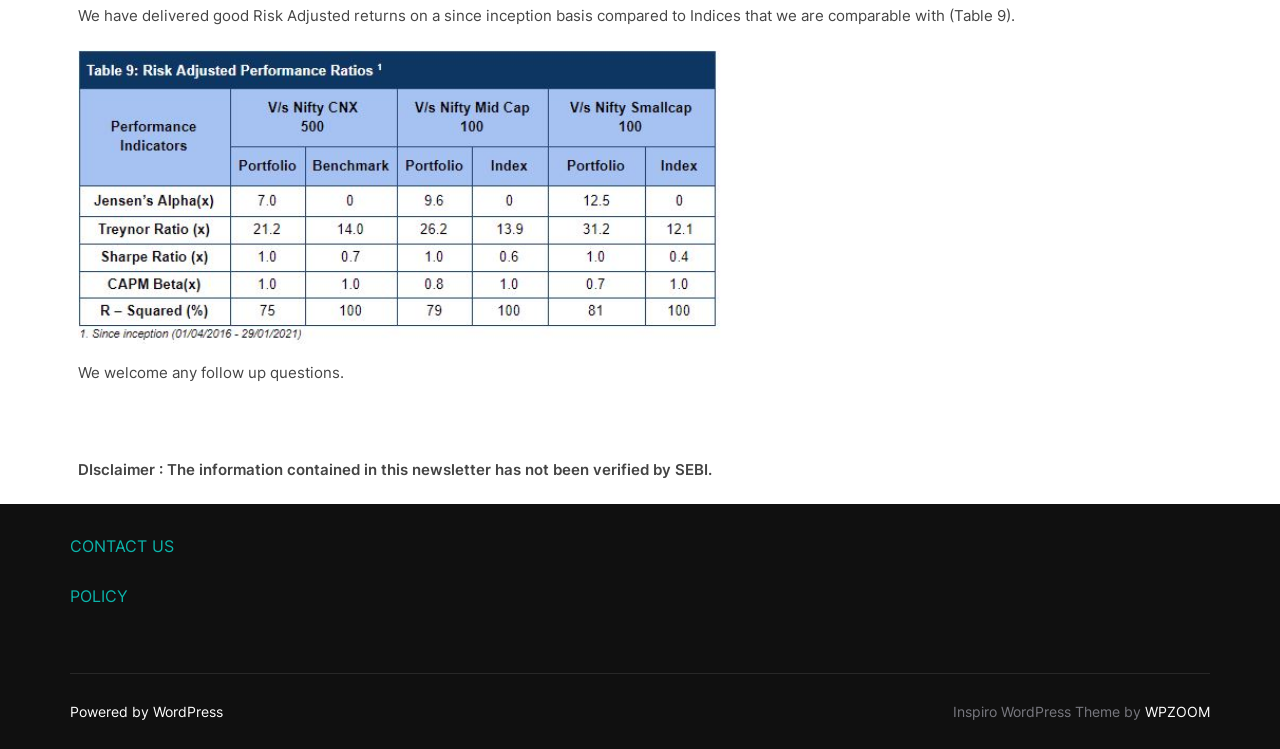Based on the image, give a detailed response to the question: How can I contact the author?

The CONTACT US link is provided in the footer section of the webpage, which suggests that it can be used to contact the author or the organization responsible for the newsletter.